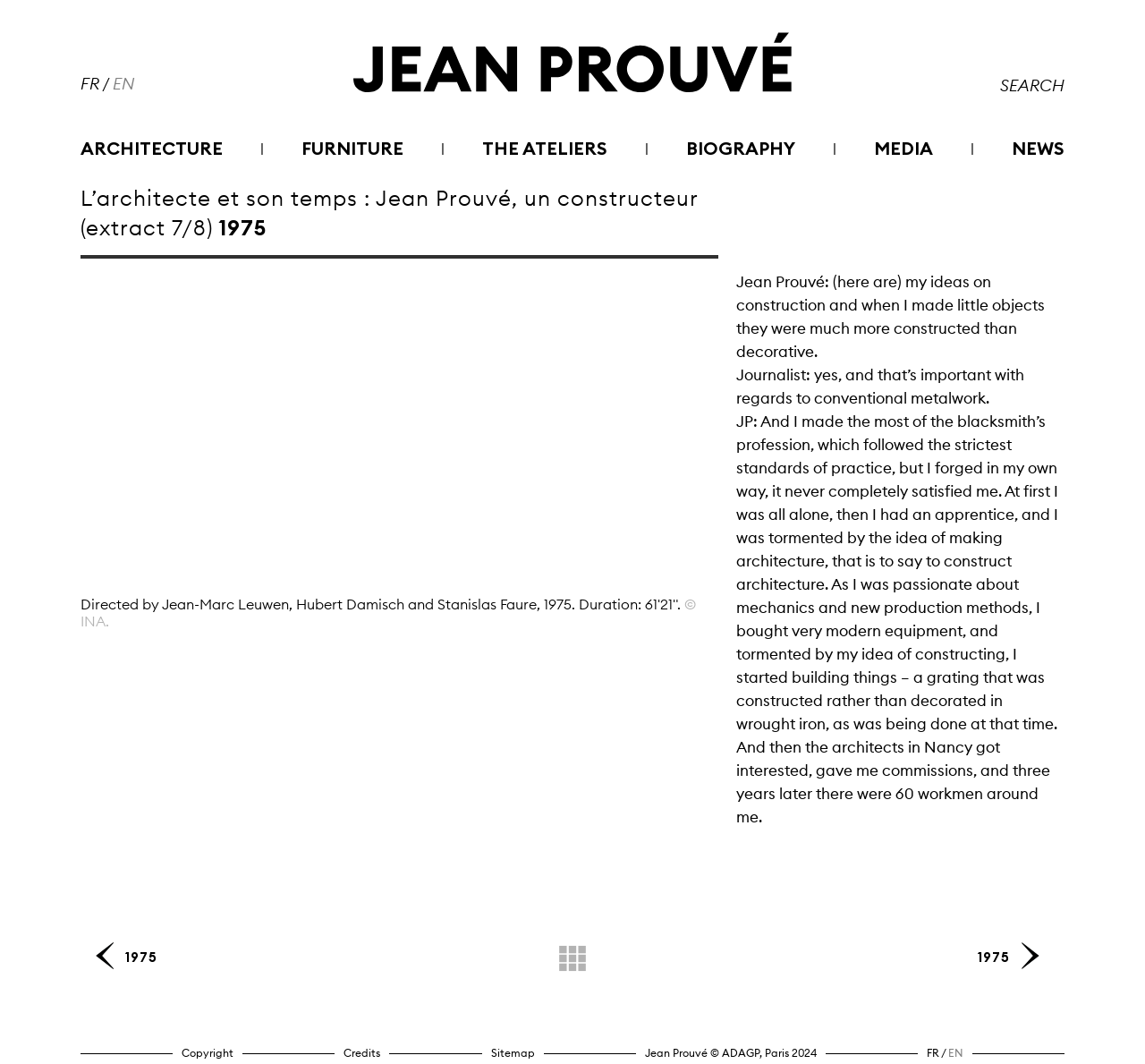Generate a thorough caption detailing the webpage content.

The webpage is dedicated to Jean Prouvé, a French architect, with a focus on his work in 1975. At the top, there is a search bar and a logo image, accompanied by language selection links (FR and EN) on the right. Below this, there are seven main navigation links: ARCHITECTURE, FURNITURE, THE ATELIERS, BIOGRAPHY, MEDIA, NEWS, and SEARCH.

The main content area is divided into two sections. On the left, there is a heading that reads "L’architecte et son temps : Jean Prouvé, un constructeur (extract 7/8) 1975". Below this, there is a description of a video, including its directors, duration, and copyright information. A progress bar is also present, indicating the video's playback progress.

On the right side, there are three blocks of text, which appear to be quotes or excerpts from Jean Prouvé. The first quote discusses his ideas on construction and how he approached making objects. The second quote is a conversation between a journalist and Jean Prouvé, where they discuss his work in metalwork. The third and longest quote is Jean Prouvé talking about his passion for mechanics and new production methods, and how he started building things, including a grating that was constructed rather than decorated.

At the bottom of the page, there are links to related content, including 1975, Copyright, Credits, Sitemap, and language selection links (FR and EN) again. A copyright notice is also present, stating "Jean Prouvé © ADAGP, Paris 2024".